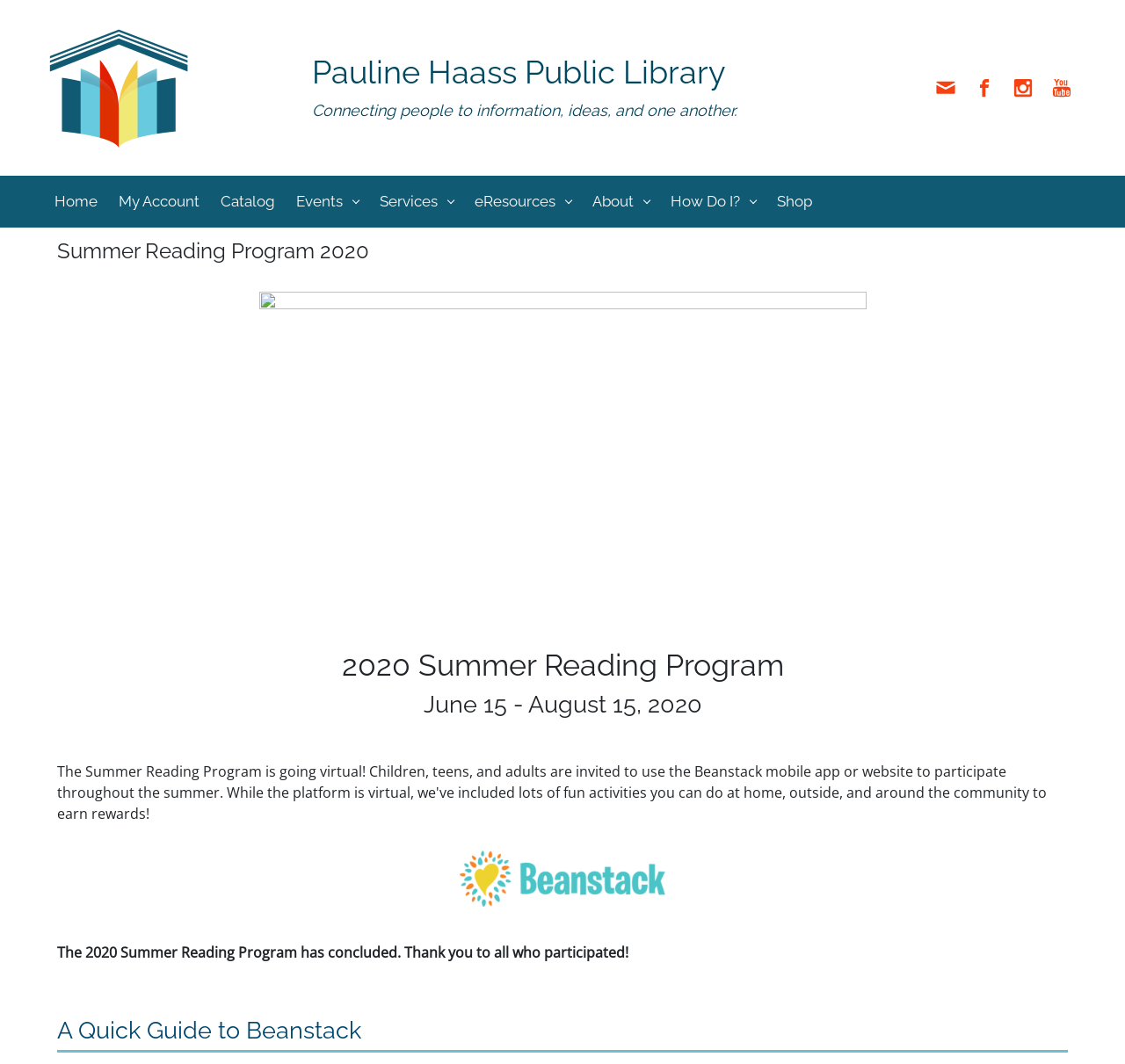What is the address of the library?
Please give a well-detailed answer to the question.

I found the answer by looking at the static text elements at the bottom of the webpage, which list the library's address as 'N64W23820 Main Street, Sussex, WI 53089'.